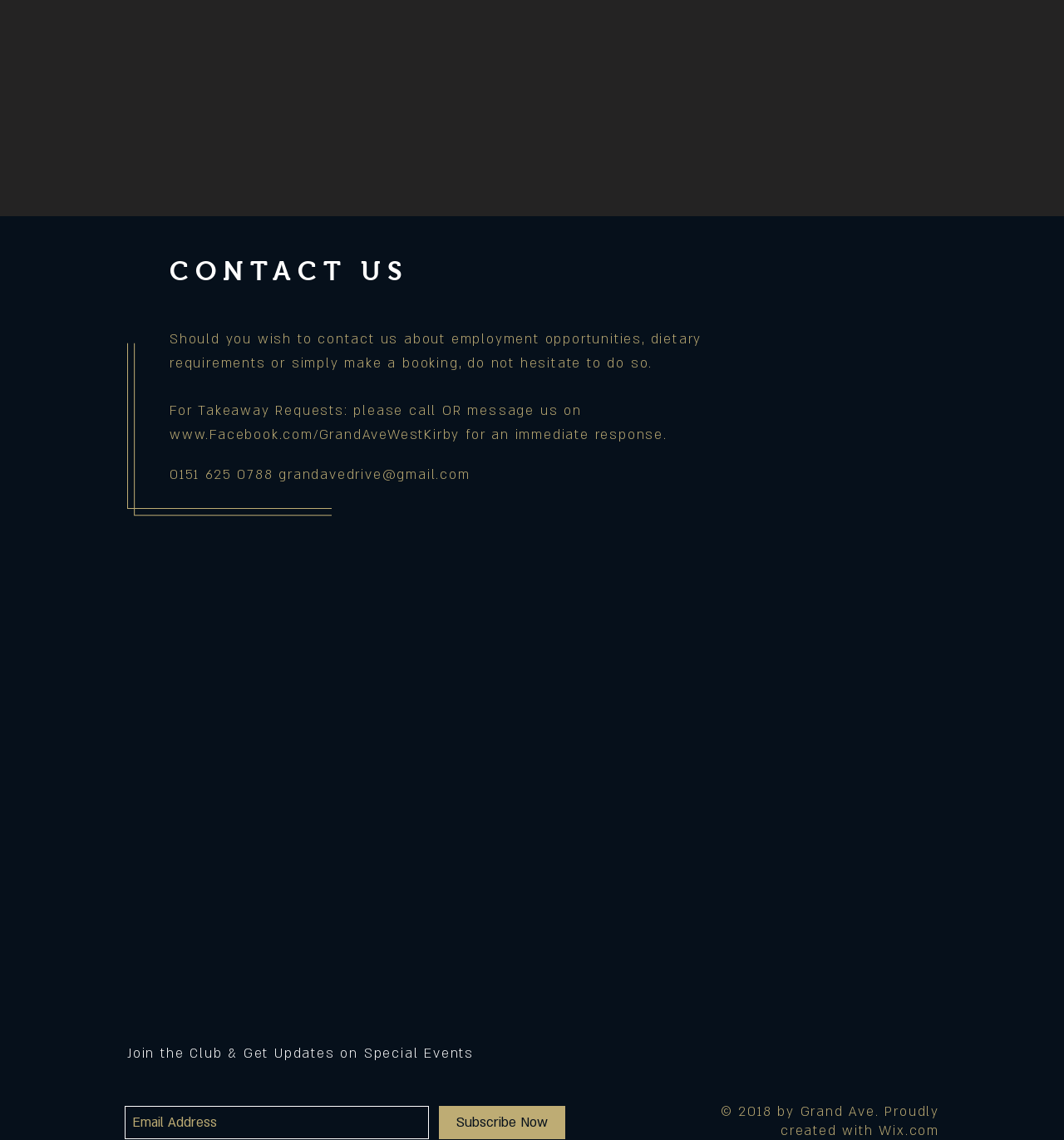Based on the image, please respond to the question with as much detail as possible:
What is the email address for contacting the restaurant?

The email address can be found in the 'CONTACT US' section, where it is listed as 'grandavedrive@gmail.com'.